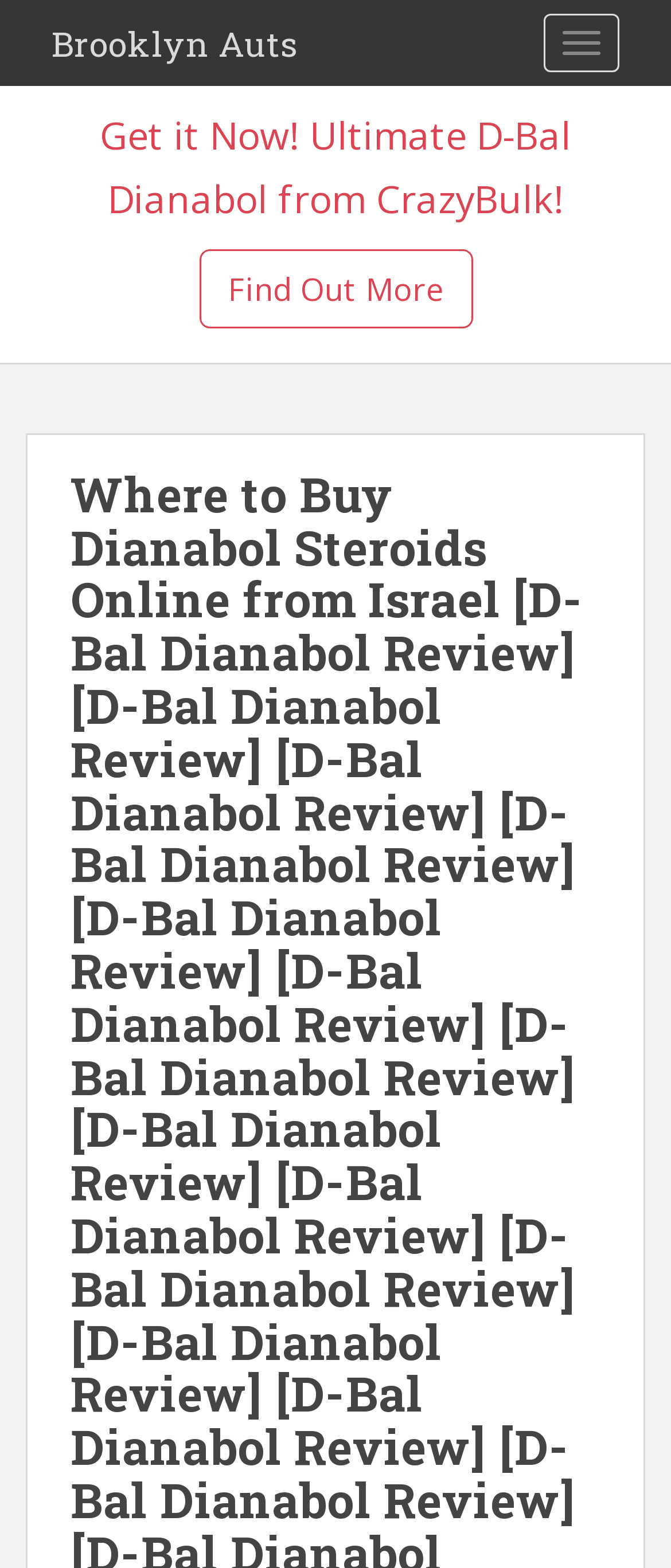Based on the provided description, "Toggle navigation", find the bounding box of the corresponding UI element in the screenshot.

[0.81, 0.009, 0.923, 0.046]